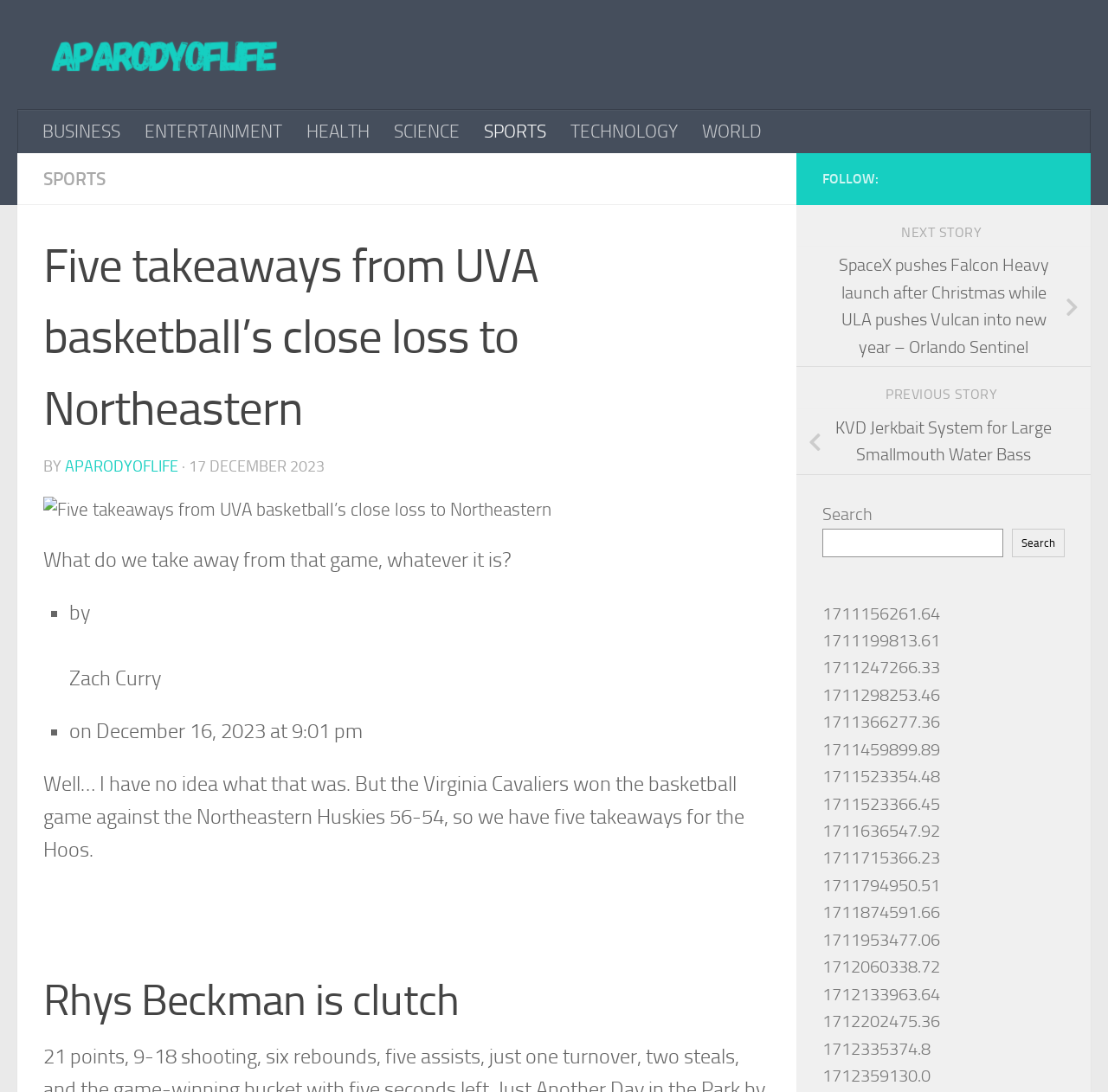Locate the bounding box coordinates of the segment that needs to be clicked to meet this instruction: "Click on the 'SPORTS' link".

[0.426, 0.101, 0.504, 0.14]